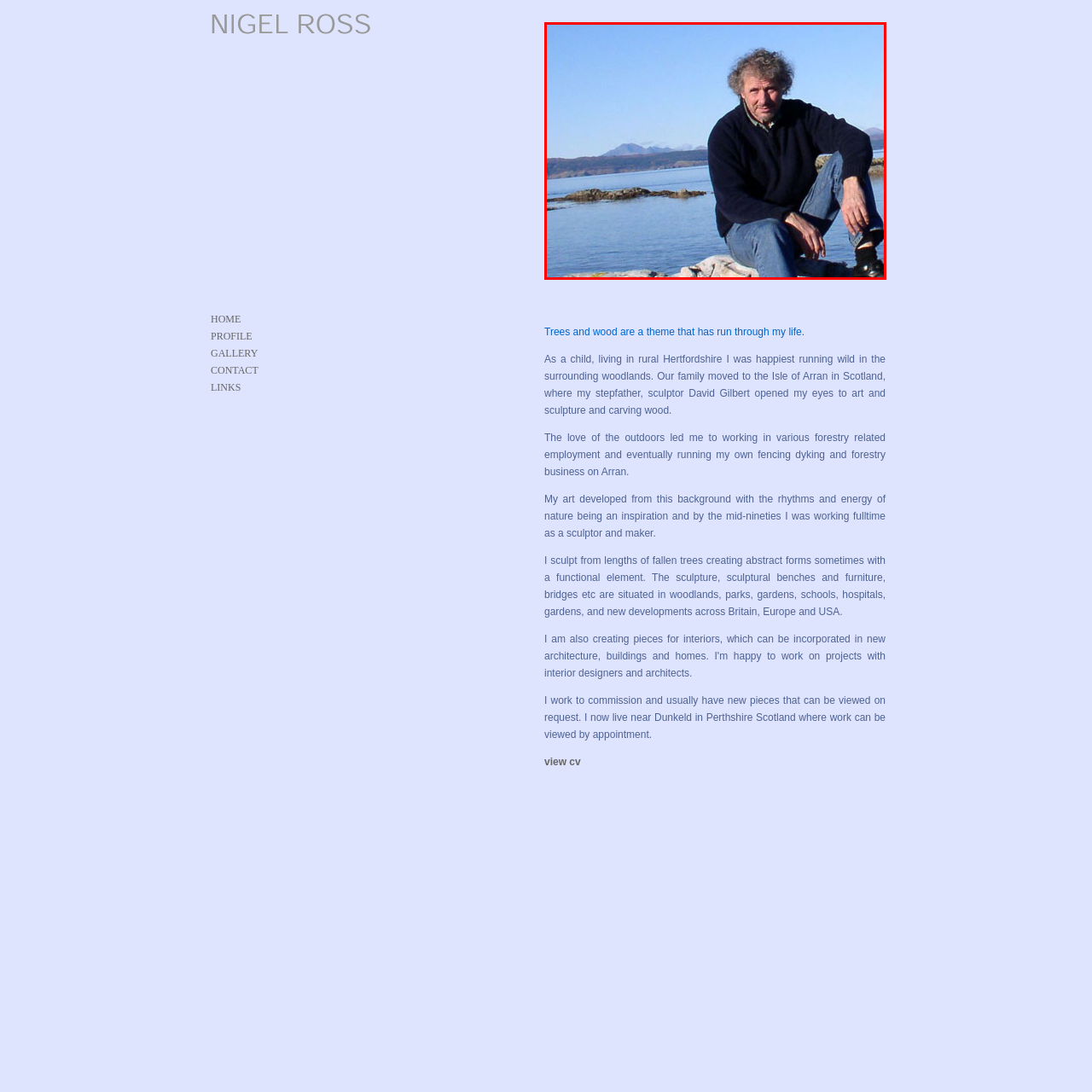Identify the content inside the red box and answer the question using a brief word or phrase: What inspired the artist's work?

Beauty of the outdoors